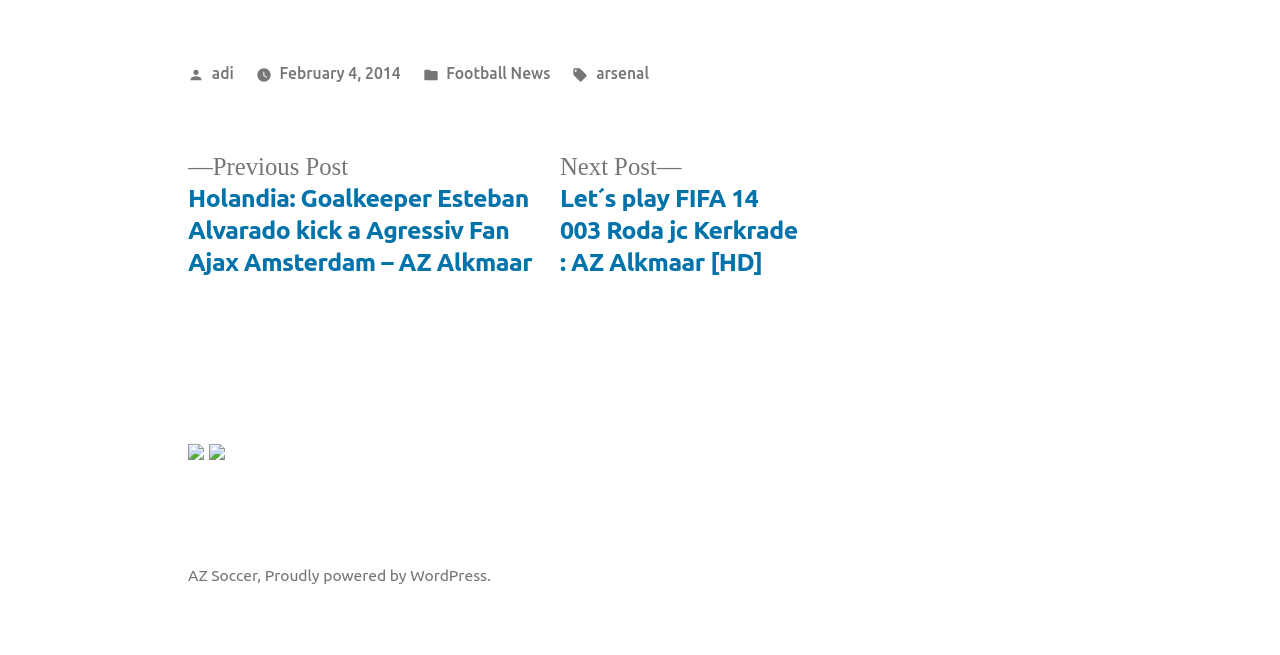Using the format (top-left x, top-left y, bottom-right x, bottom-right y), provide the bounding box coordinates for the described UI element. All values should be floating point numbers between 0 and 1: Proudly powered by WordPress.

[0.207, 0.864, 0.384, 0.892]